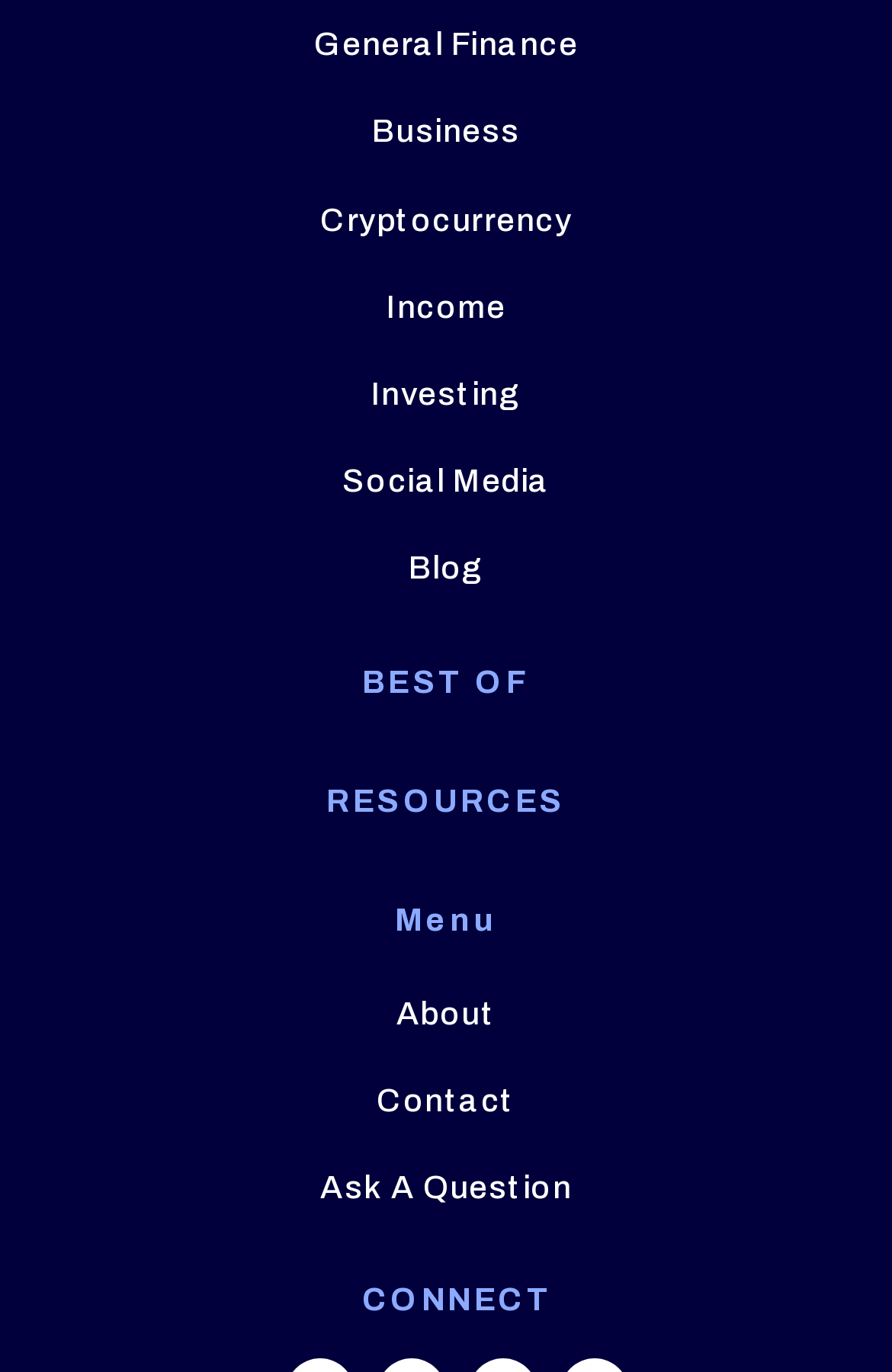Please locate the bounding box coordinates of the element that should be clicked to complete the given instruction: "Explore Cryptocurrency".

[0.359, 0.148, 0.641, 0.173]